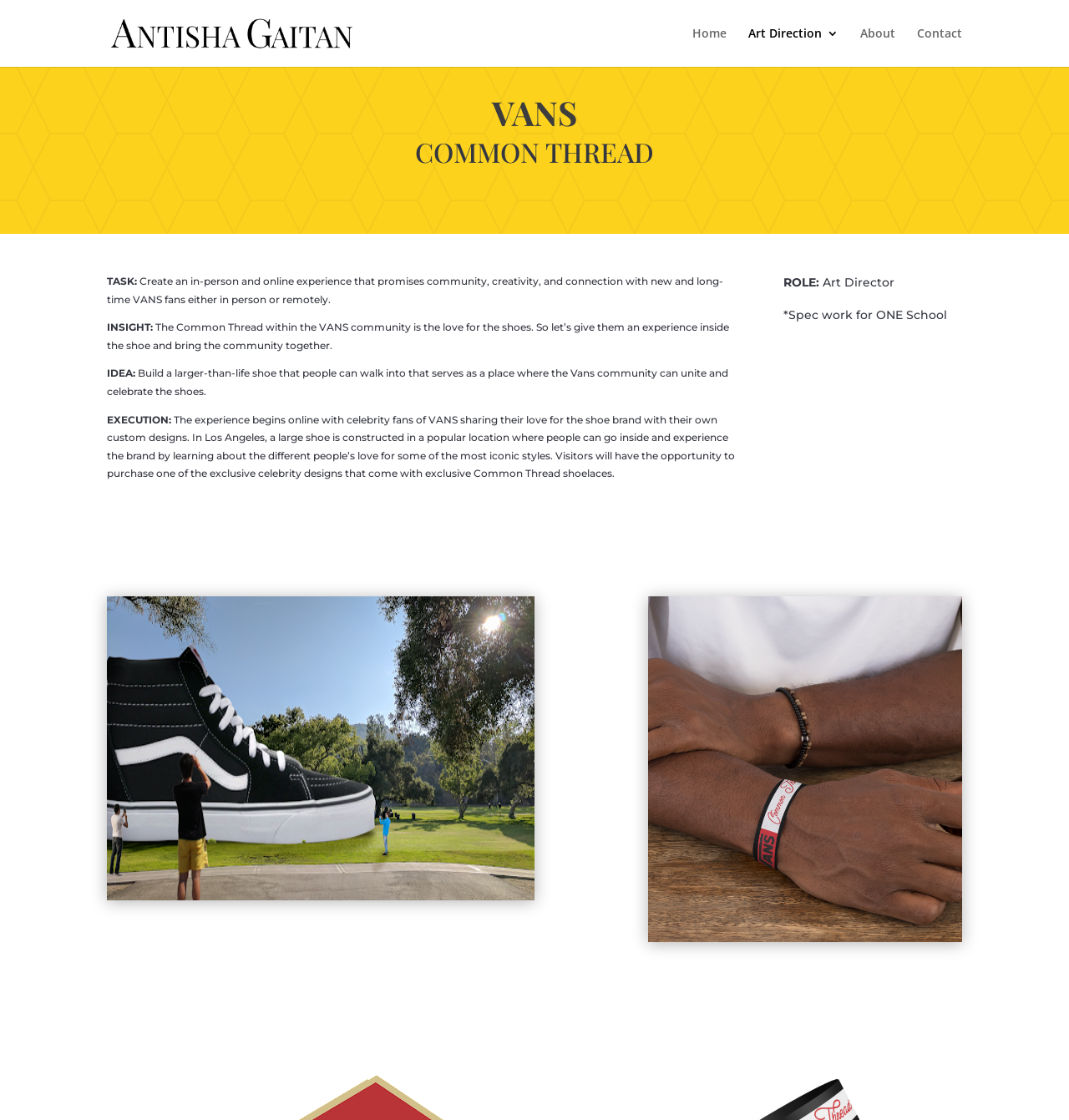Write a detailed summary of the webpage, including text, images, and layout.

This webpage is about Antisha Gaitan, an art director, and her work on a Vans project. At the top left, there is a link to Antisha Gaitan's profile, accompanied by a small image of her. 

On the top right, there are three links: "Home", "About", and "Contact", which are likely navigation links for the website. Next to these links, there is a static text "Art Direction".

Below the navigation links, there are two headings: "VANS" and "COMMON THREAD", which seem to be the title and subtitle of the project. 

The main content of the webpage is divided into sections, each with a heading: "TASK:", "INSIGHT:", "IDEA:", "EXECUTION:", and "ROLE:". These sections describe the project's objective, insight, idea, execution, and the role of Antisha Gaitan in the project. The text in these sections explains the project's goal of creating an in-person and online experience for Vans fans, the insight that the love for Vans shoes is the common thread among the community, and the idea of building a larger-than-life shoe where people can unite and celebrate the shoes.

There are two large images on the page, one on the left and one on the right, which are likely related to the project. At the bottom right, there is a static text "*Spec work for ONE School", which suggests that this project was done as speculative work for a school.